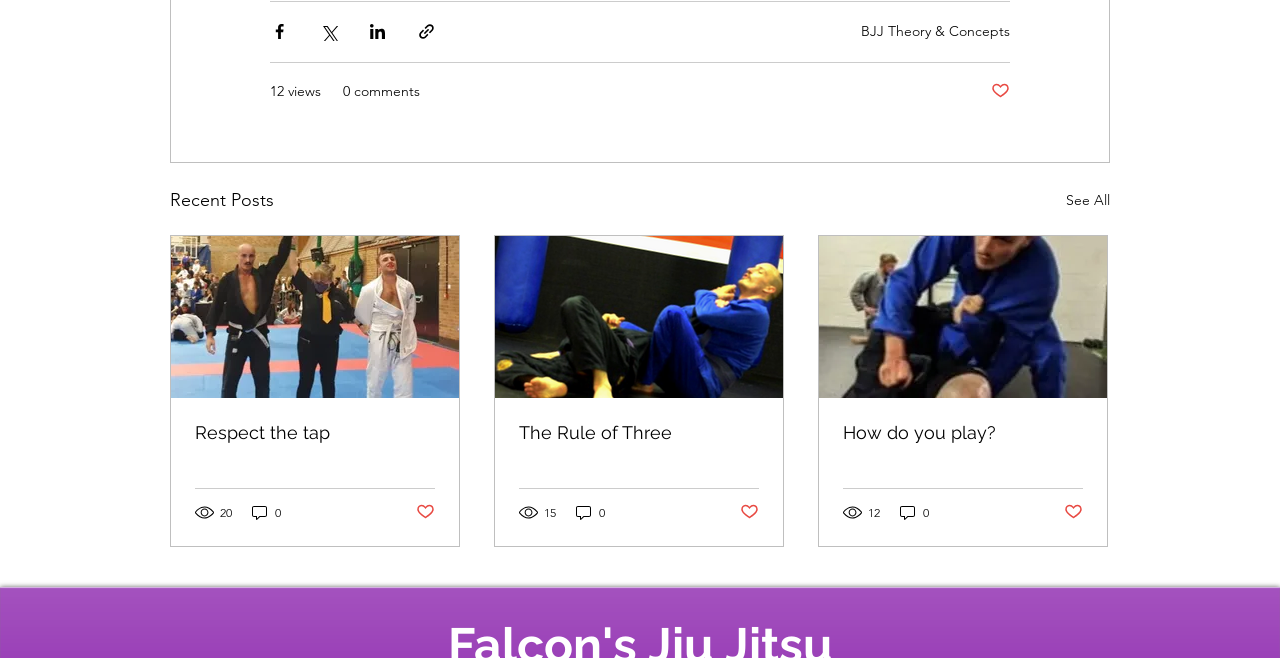Given the element description "Respect the tap" in the screenshot, predict the bounding box coordinates of that UI element.

[0.152, 0.641, 0.34, 0.672]